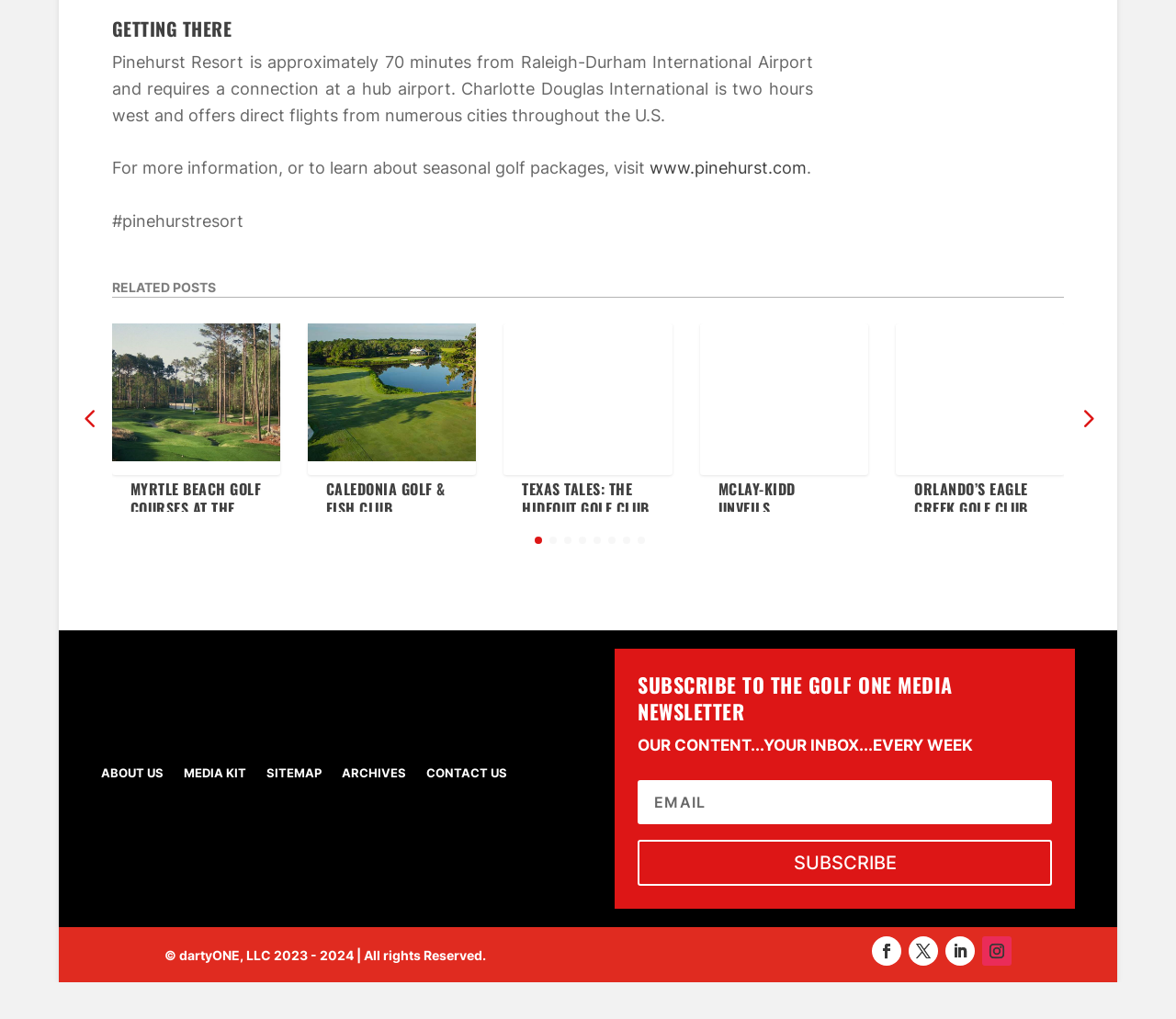Find the bounding box coordinates corresponding to the UI element with the description: "SafeWork NSW". The coordinates should be formatted as [left, top, right, bottom], with values as floats between 0 and 1.

None